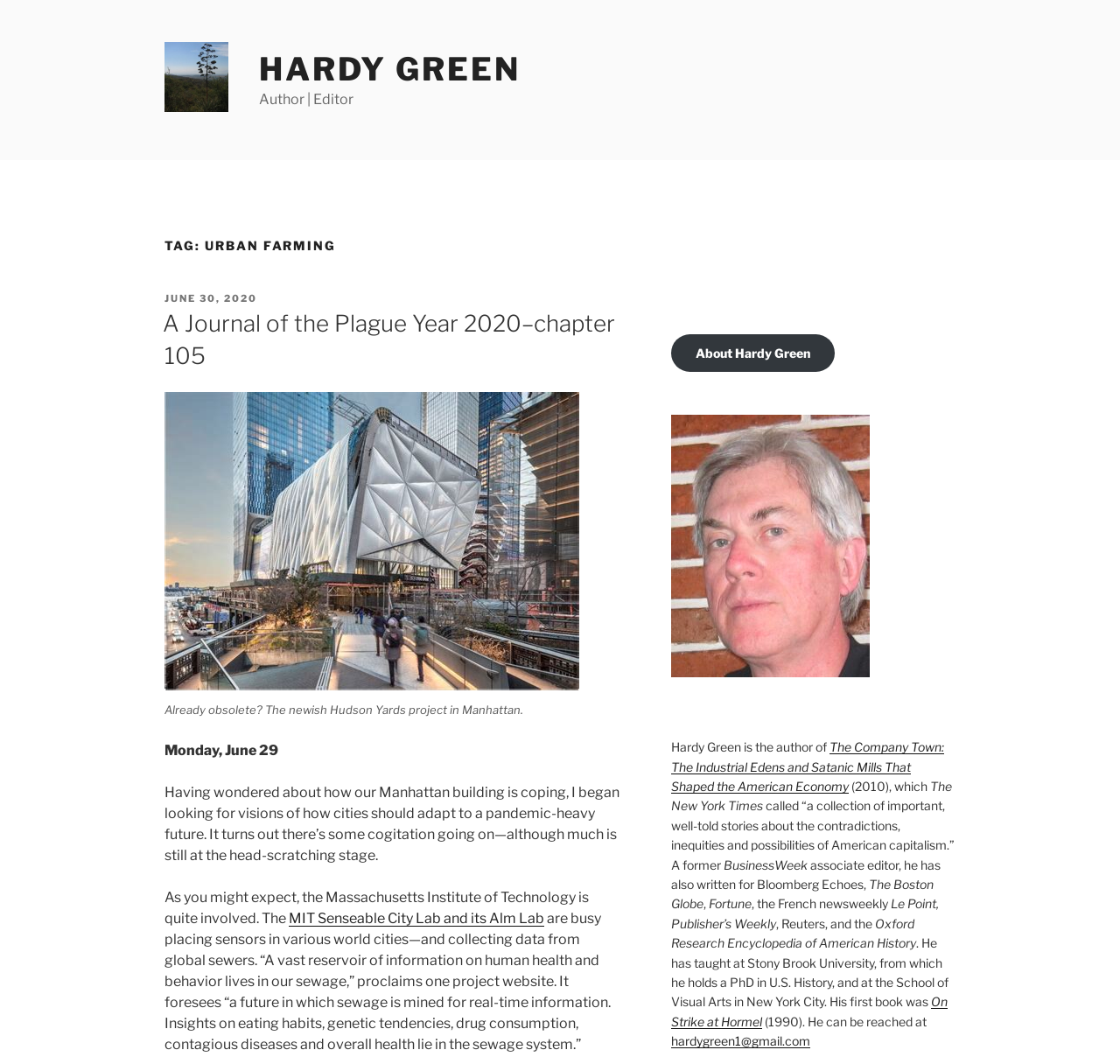Kindly determine the bounding box coordinates for the clickable area to achieve the given instruction: "Contact the author through email".

[0.599, 0.971, 0.723, 0.985]